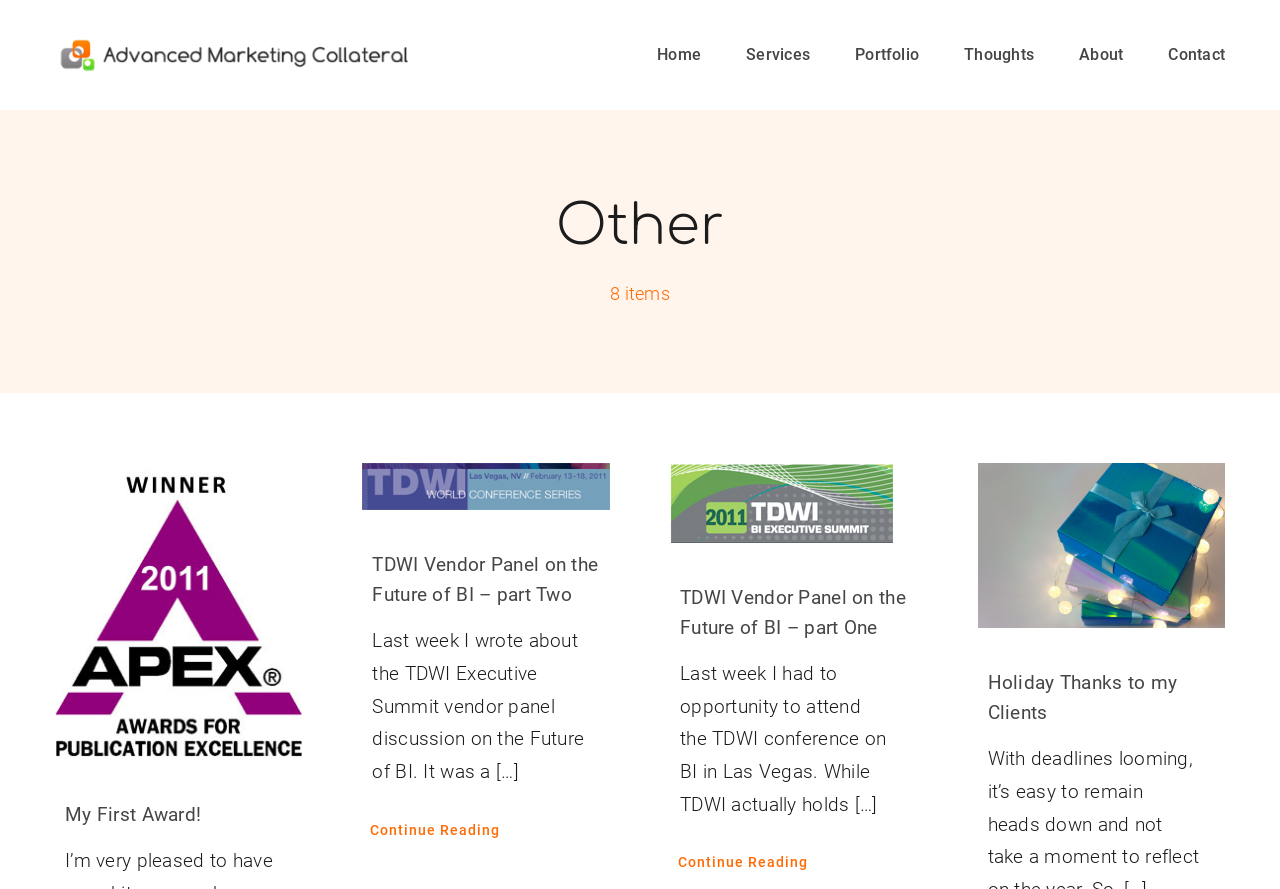Provide the bounding box coordinates, formatted as (top-left x, top-left y, bottom-right x, bottom-right y), with all values being floating point numbers between 0 and 1. Identify the bounding box of the UI element that matches the description: Thoughts

[0.753, 0.026, 0.808, 0.098]